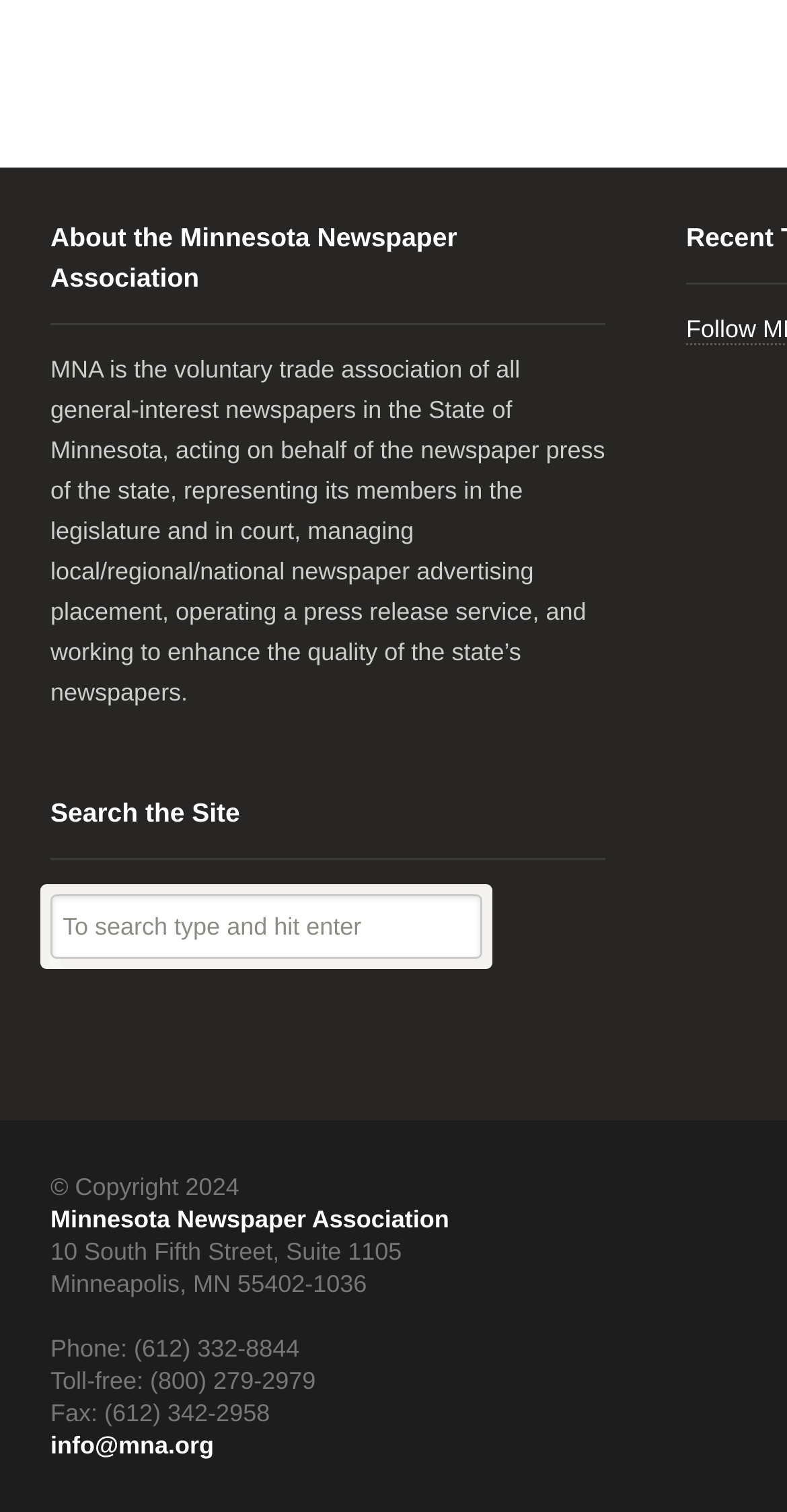Locate the bounding box coordinates of the UI element described by: "Minnesota Newspaper Association". The bounding box coordinates should consist of four float numbers between 0 and 1, i.e., [left, top, right, bottom].

[0.064, 0.797, 0.571, 0.816]